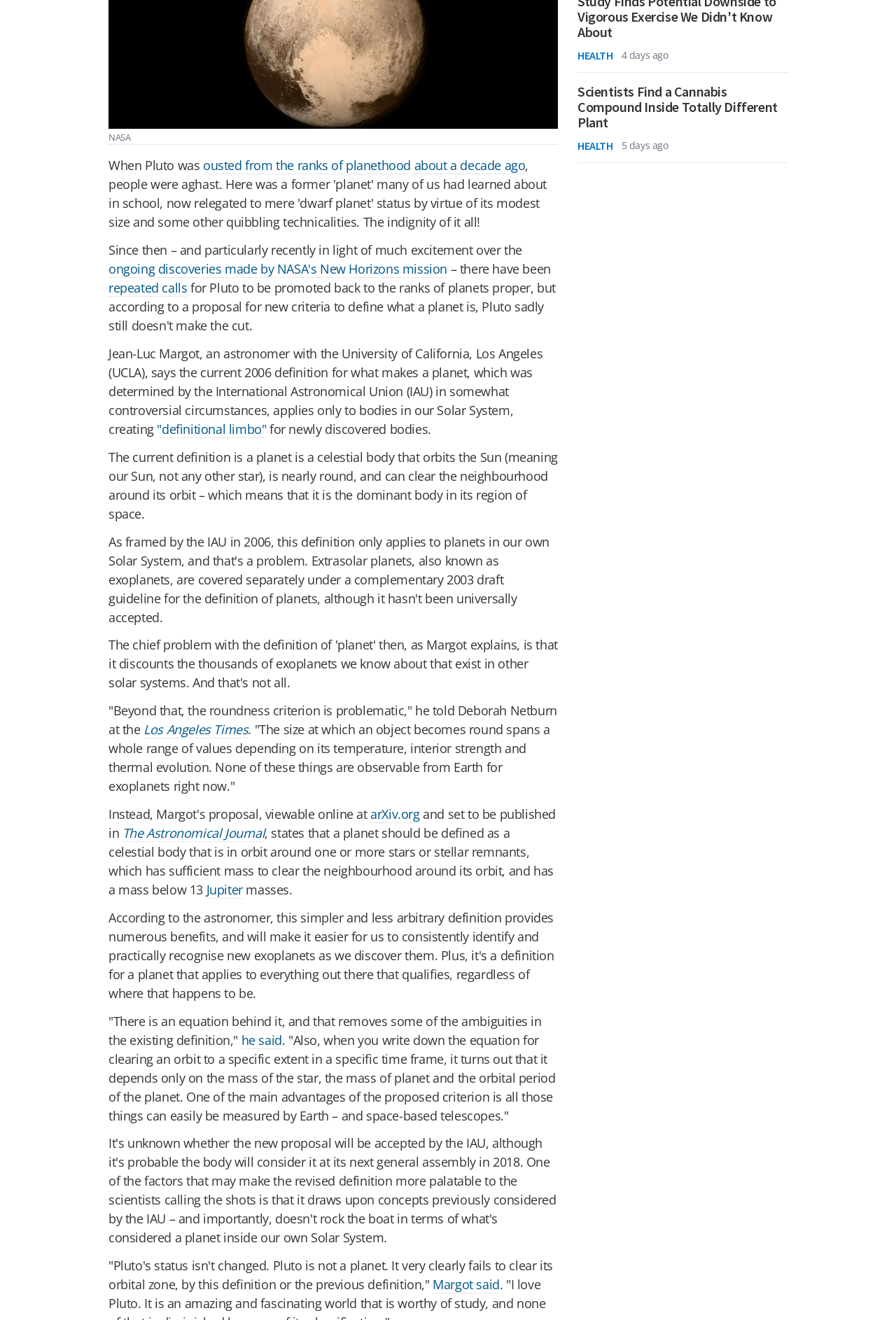Determine the bounding box for the HTML element described here: "Los Angeles Times". The coordinates should be given as [left, top, right, bottom] with each number being a float between 0 and 1.

[0.16, 0.546, 0.277, 0.559]